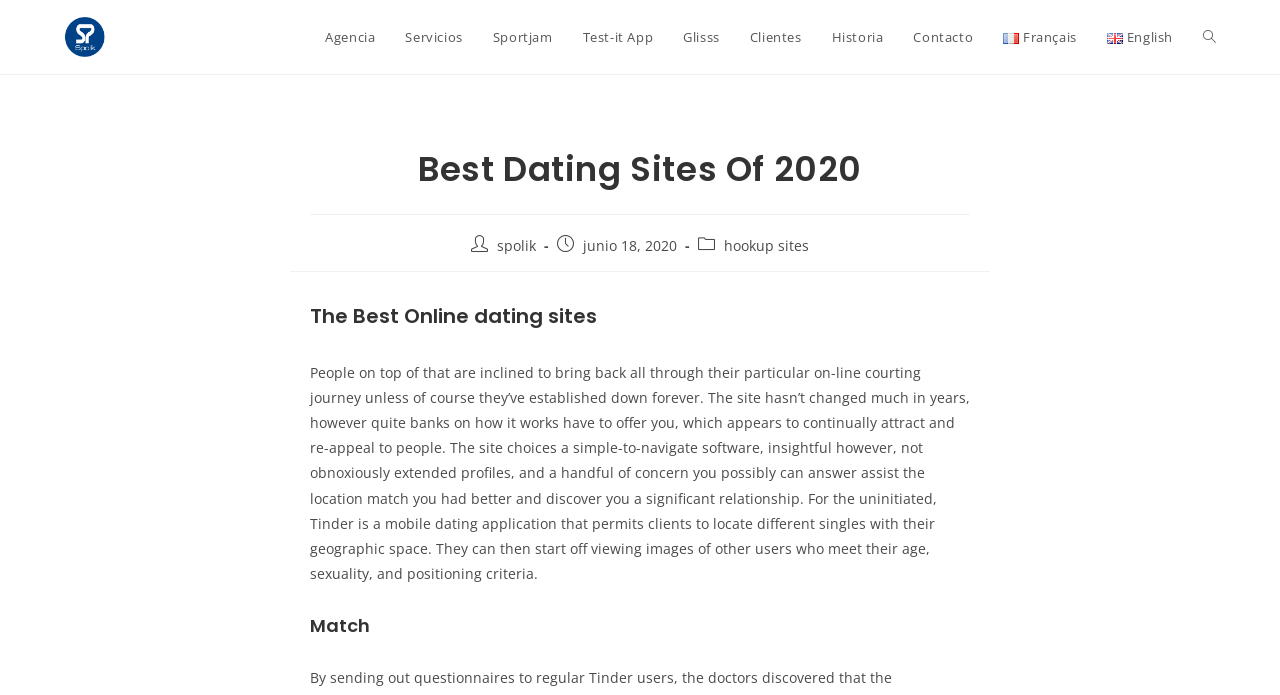Using the description: "Help", determine the UI element's bounding box coordinates. Ensure the coordinates are in the format of four float numbers between 0 and 1, i.e., [left, top, right, bottom].

None